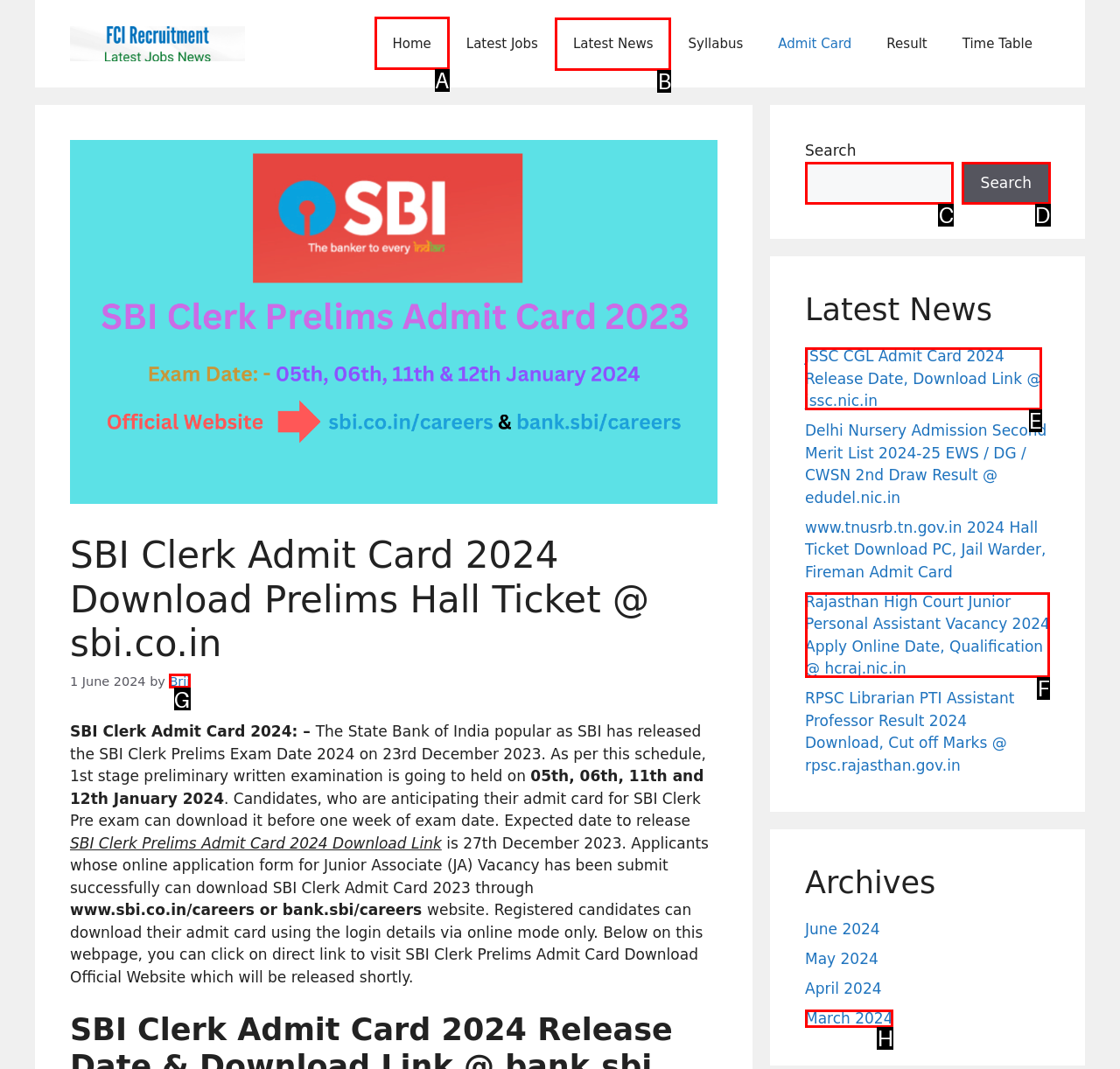Select the letter of the UI element you need to click on to fulfill this task: Click on 'Home'. Write down the letter only.

None